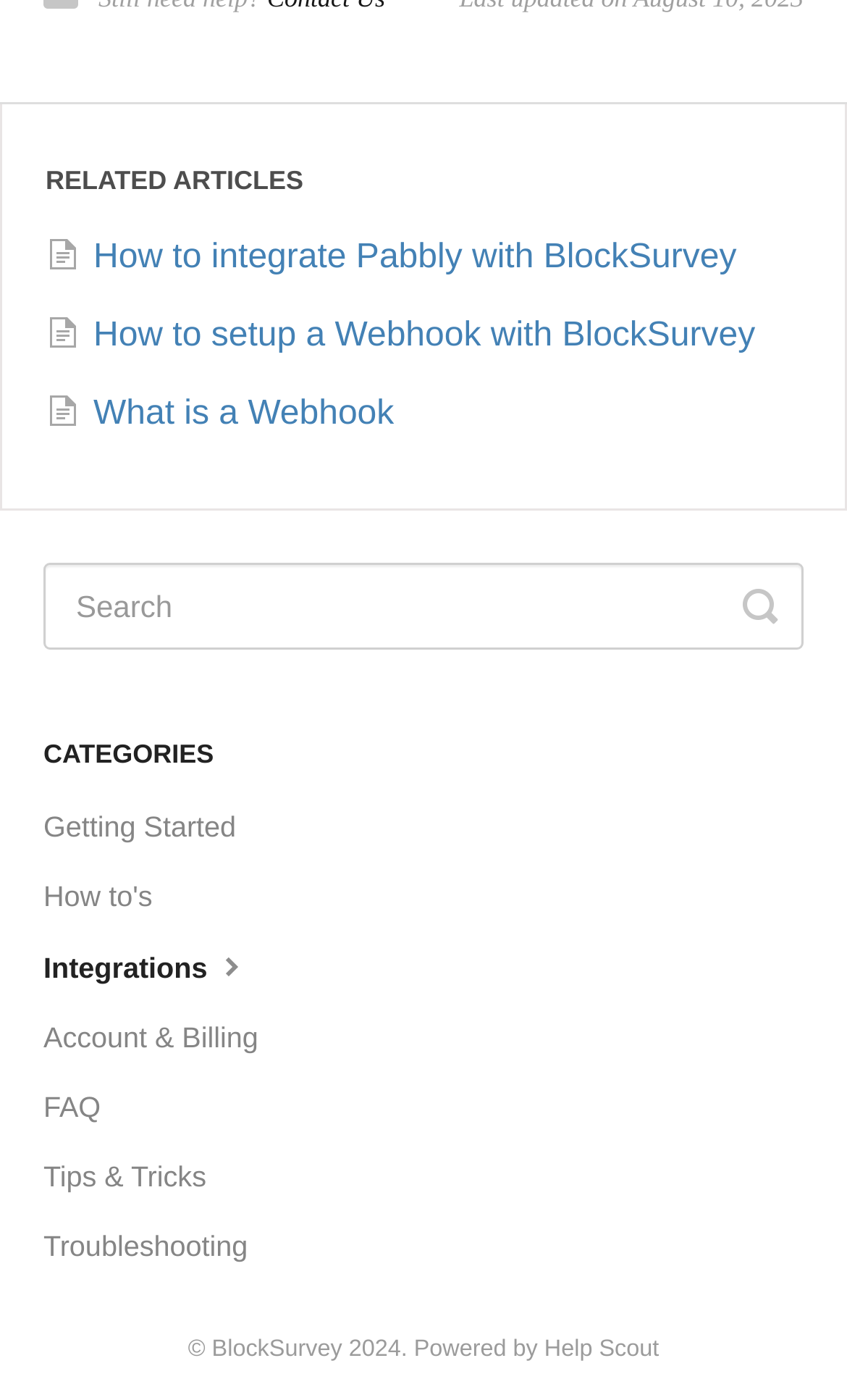What is the name of the company powering the website?
Respond to the question with a well-detailed and thorough answer.

I found the text 'Powered by' in the footer section, followed by a link to 'Help Scout', which suggests that Help Scout is the company powering the website.